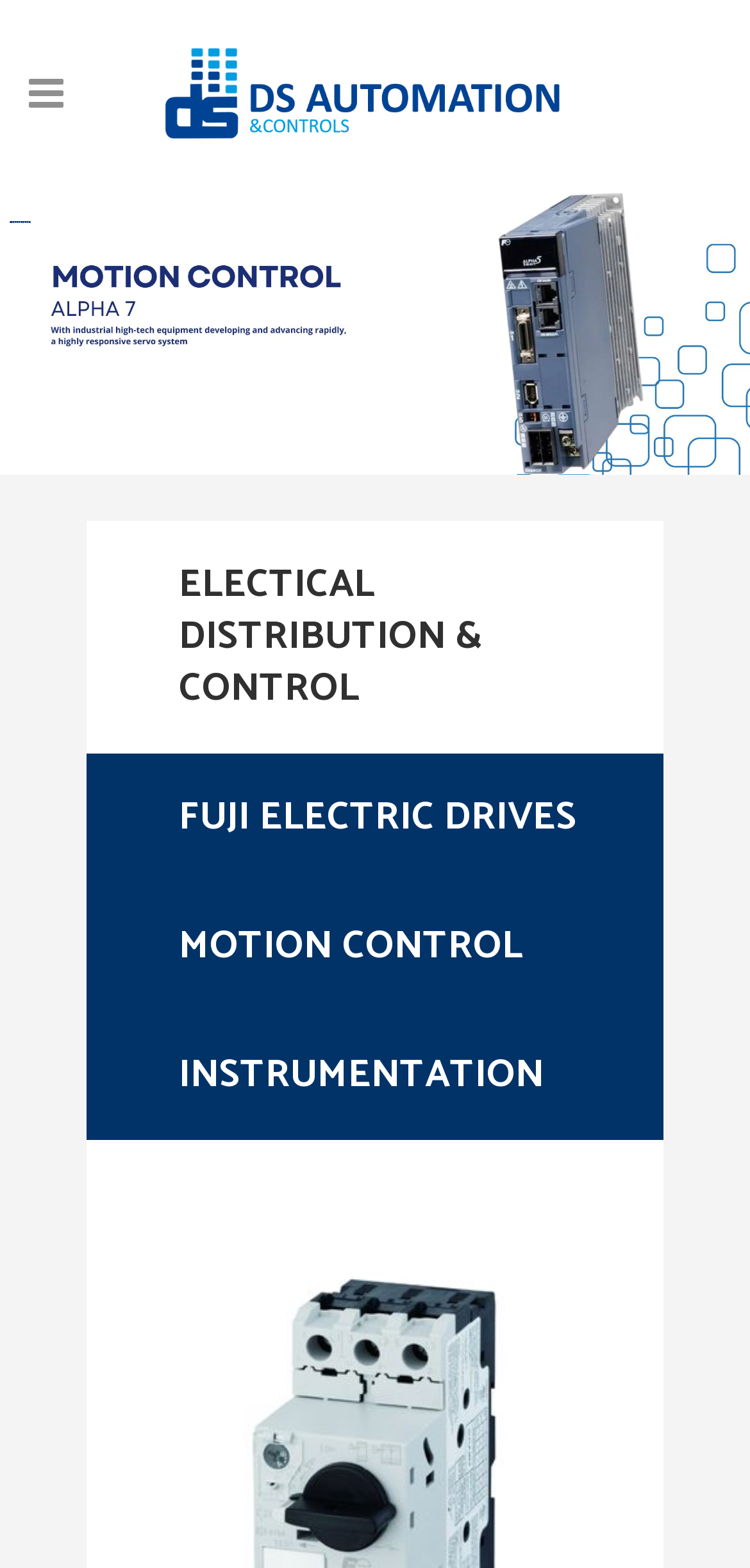How many tabs are available in the tablist?
Please answer the question with a detailed and comprehensive explanation.

The tablist is located in the middle of the webpage, and it contains four tabs: 'ELECTICAL DISTRIBUTION & CONTROL', 'FUJI ELECTRIC DRIVES', 'MOTION CONTROL', and 'INSTRUMENTATION'.